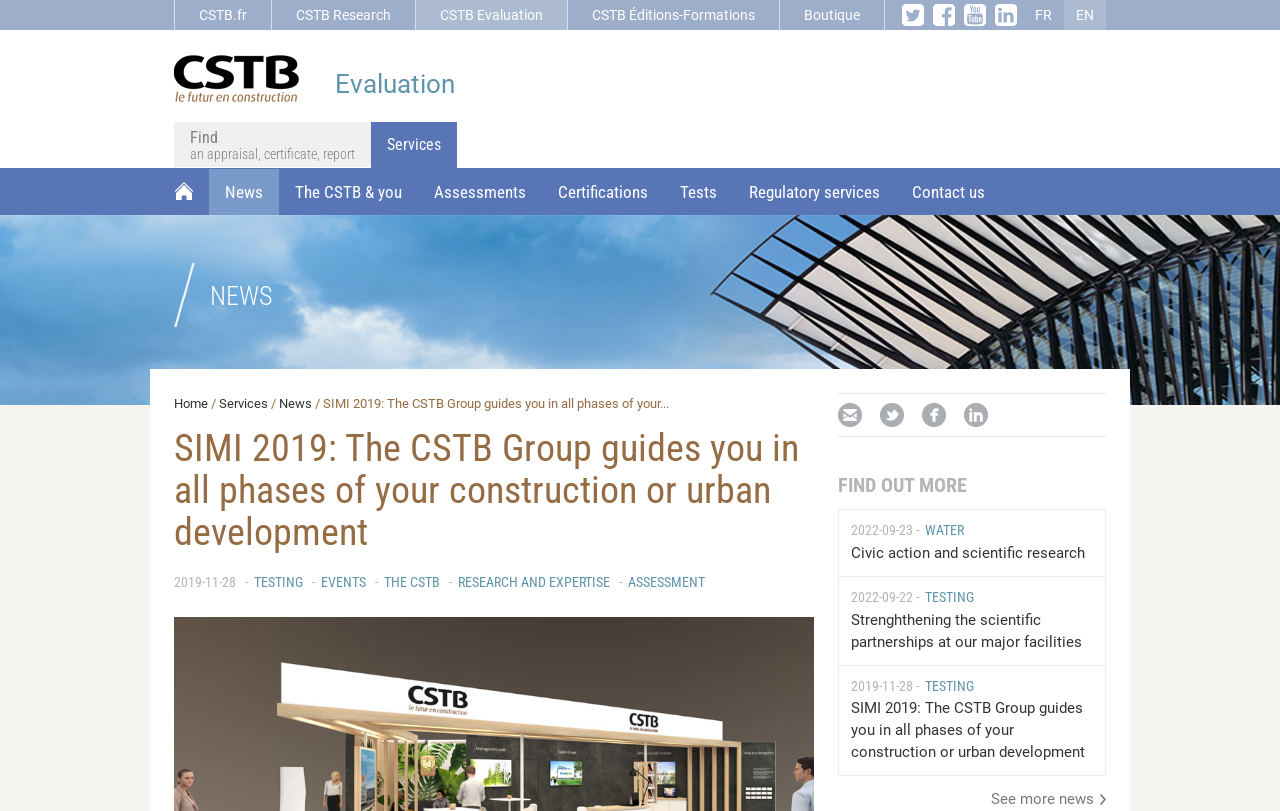What are the types of services provided by the CSTB Group?
Carefully analyze the image and provide a thorough answer to the question.

I found the links to 'Assessments', 'Certifications', 'Tests', and 'Regulatory services' on the webpage, which suggests that these are the types of services provided by the CSTB Group.